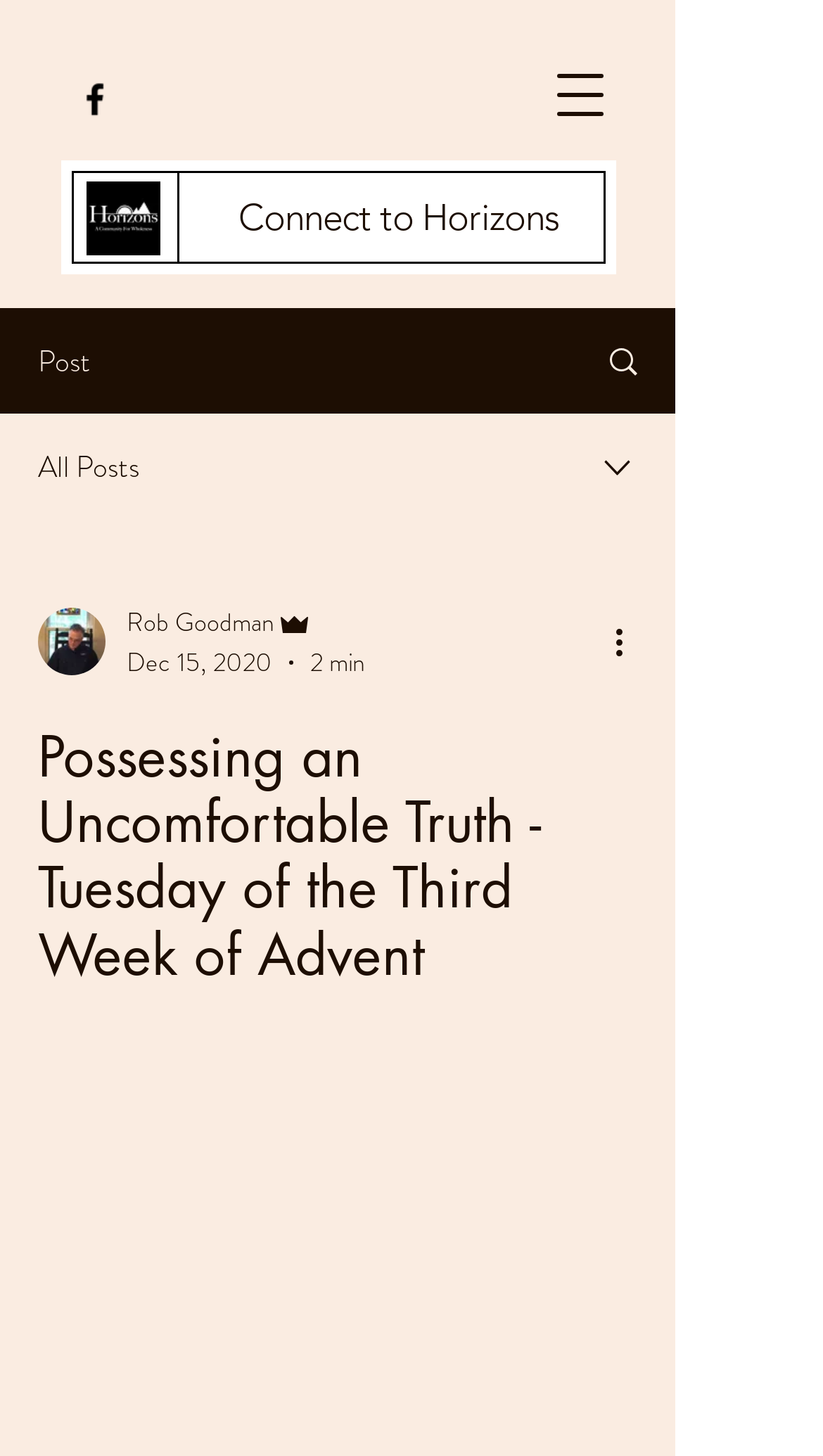What is the text on the top-left corner of the webpage?
Refer to the image and answer the question using a single word or phrase.

Possessing an Uncomfortable Truth